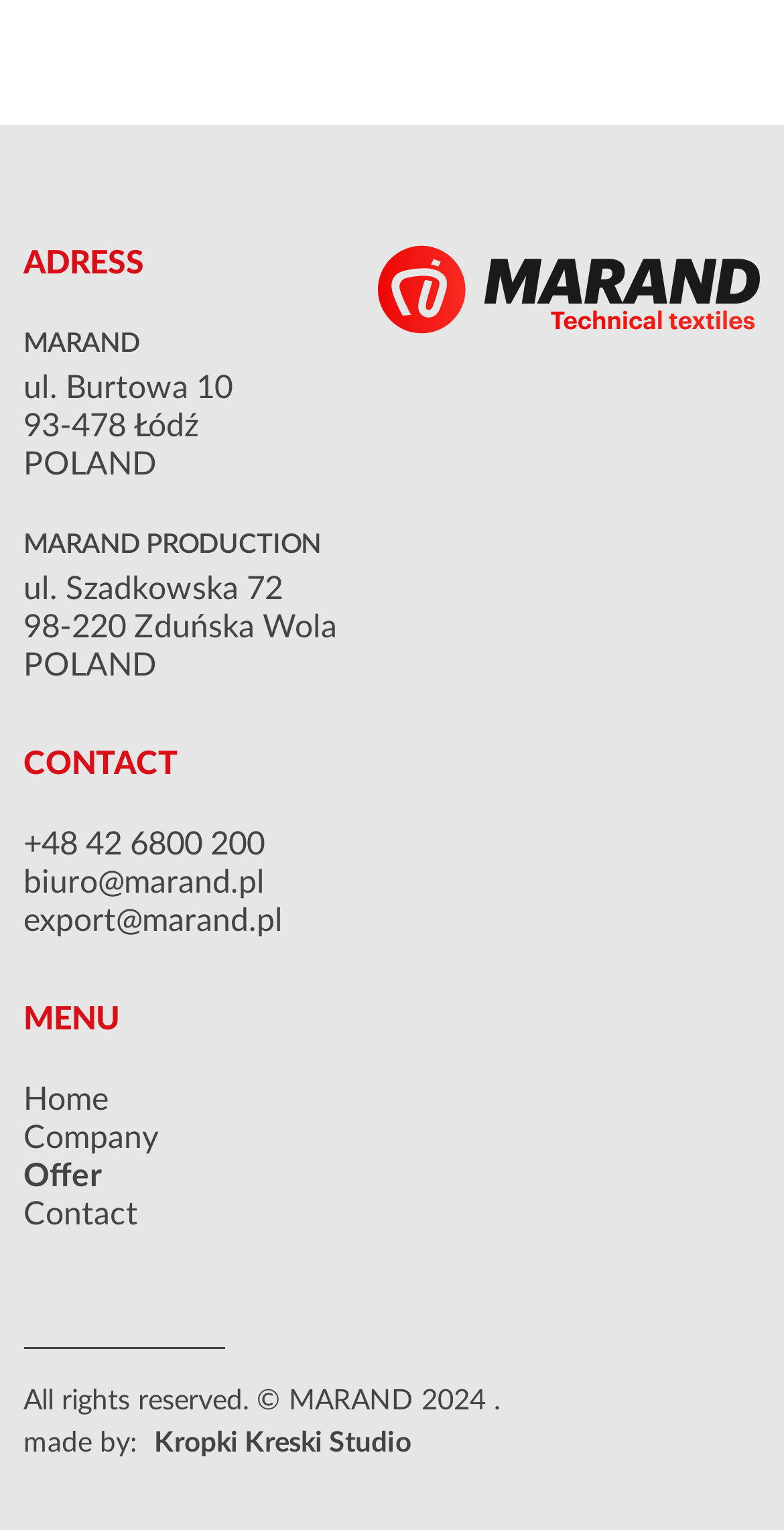Determine the bounding box coordinates of the clickable area required to perform the following instruction: "Visit the contact page". The coordinates should be represented as four float numbers between 0 and 1: [left, top, right, bottom].

[0.03, 0.783, 0.176, 0.804]